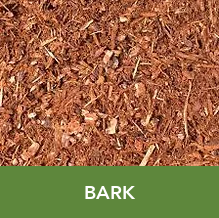What is the purpose of using bark mulch?
Using the information from the image, answer the question thoroughly.

According to the caption, bark mulch is used to 'enhance soil moisture retention, suppress weeds, and improve the overall aesthetic of garden beds'. This implies that one of the primary purposes of using bark mulch is to retain soil moisture.